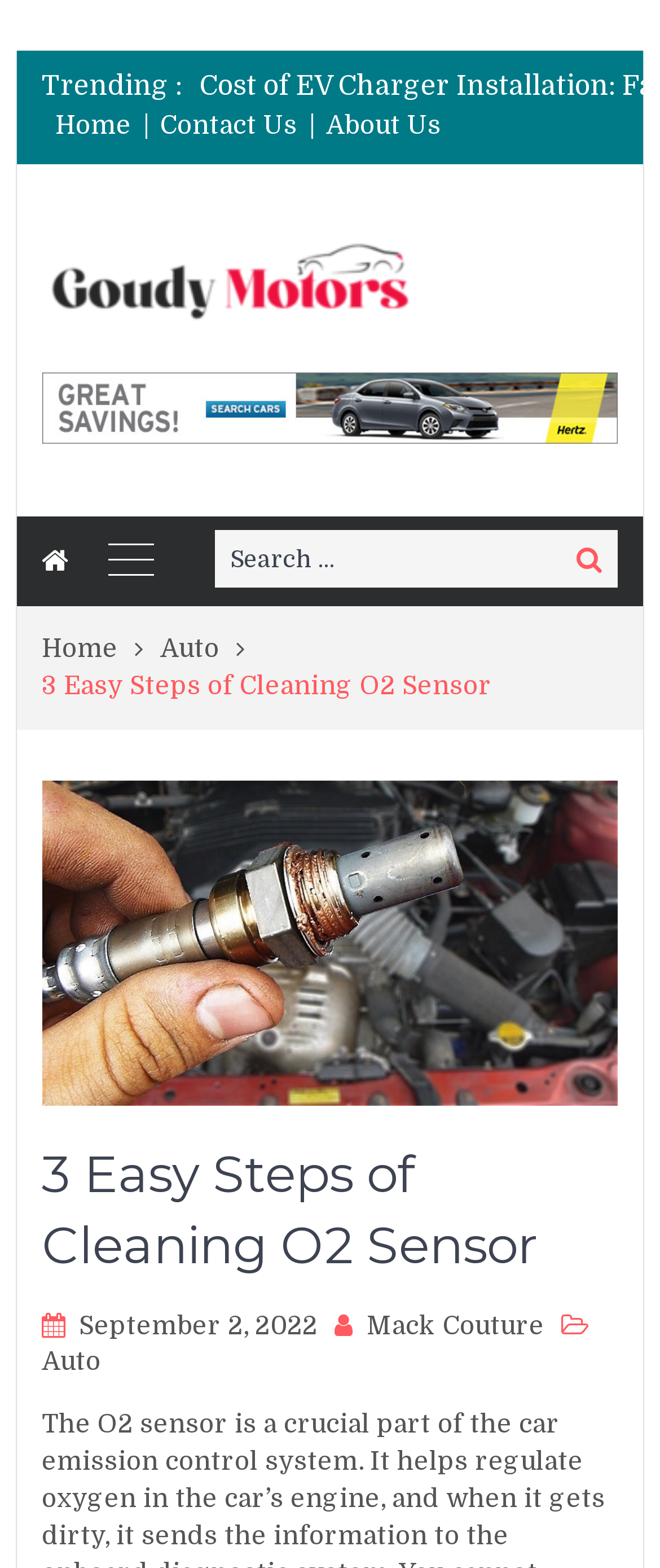Using the elements shown in the image, answer the question comprehensively: How many links are there in the breadcrumbs section?

I counted the number of links in the breadcrumbs section, which are 'Home' and 'Auto', so there are 2 links in the breadcrumbs section.